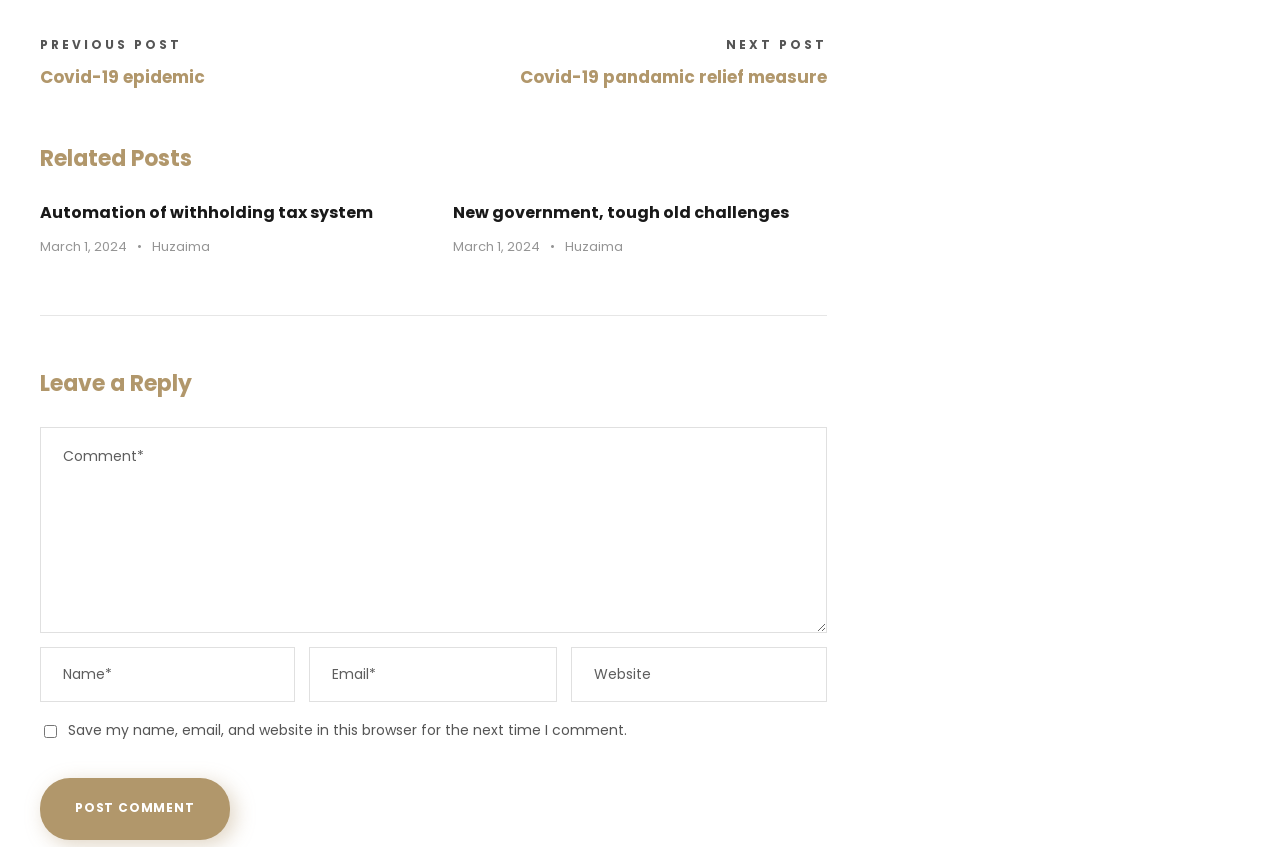Who is the author of the posts?
Please give a detailed and elaborate explanation in response to the question.

The author of the posts can be determined by looking at the links 'Huzaima' which are located next to the post dates, indicating that Huzaima is the author of the posts.